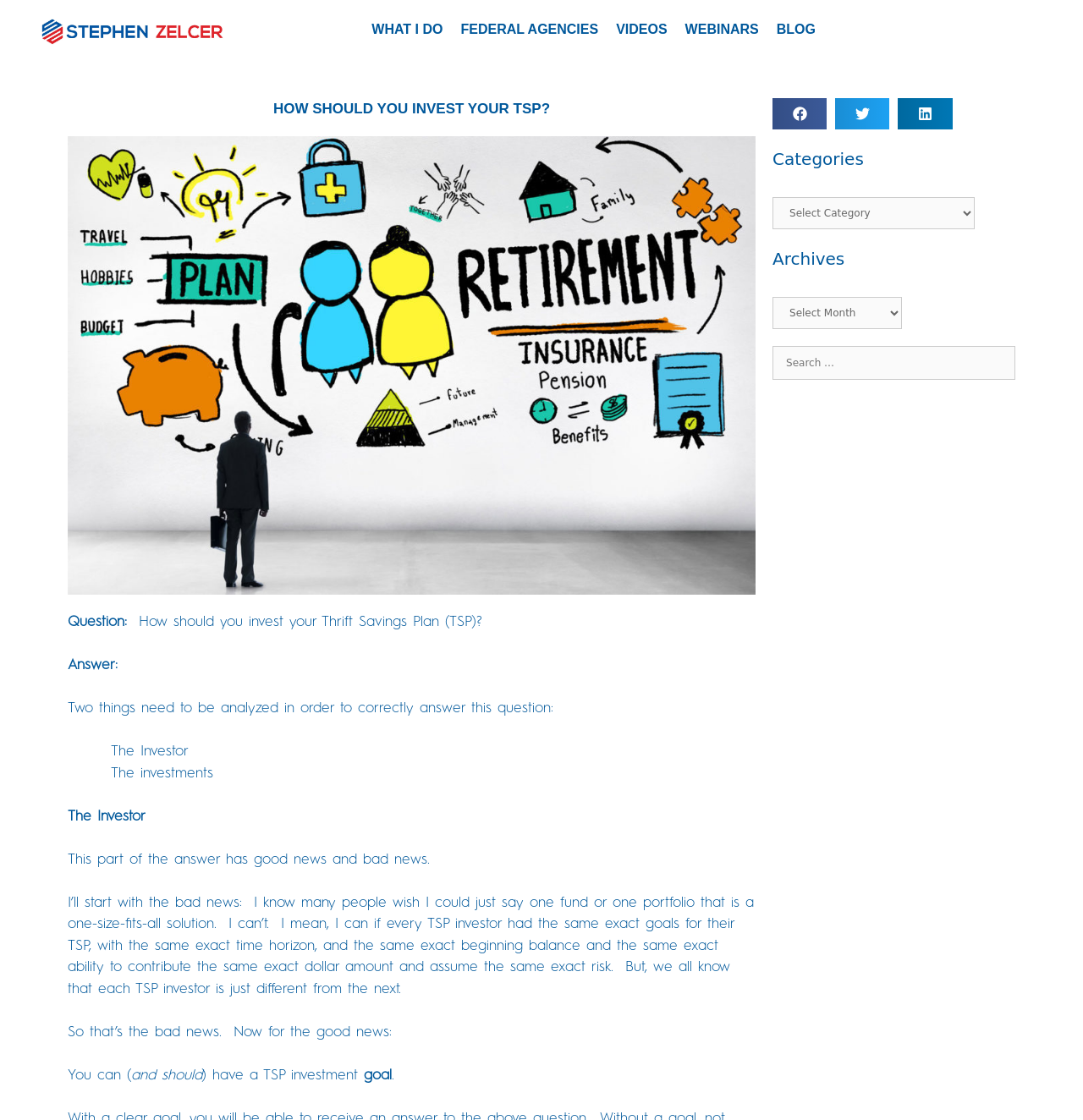Locate the bounding box coordinates of the UI element described by: "alt="financial planner Stephen Zelcer"". Provide the coordinates as four float numbers between 0 and 1, formatted as [left, top, right, bottom].

[0.008, 0.008, 0.237, 0.046]